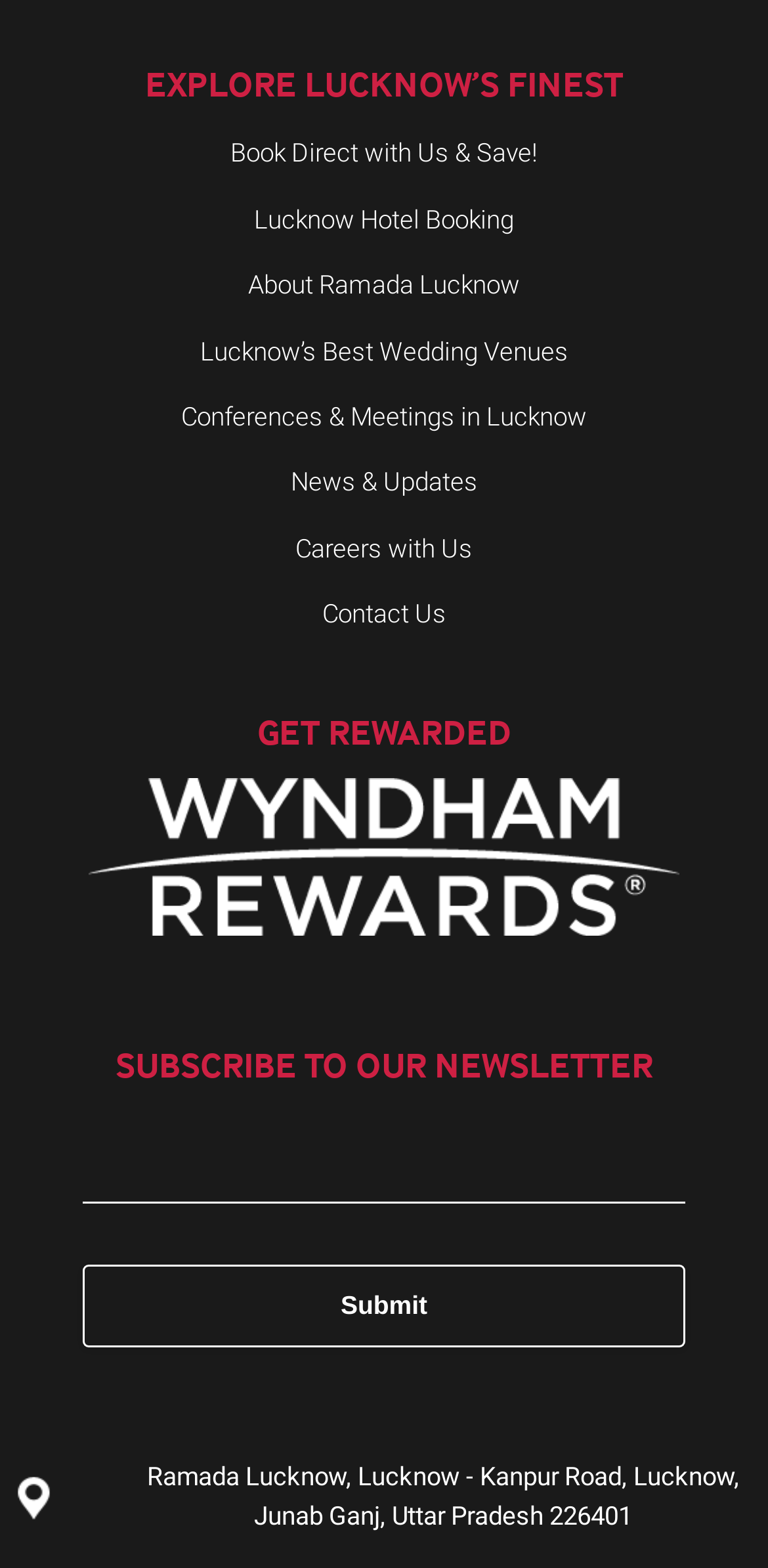What is the name of the hotel?
Using the image as a reference, deliver a detailed and thorough answer to the question.

The name of the hotel can be found at the bottom of the webpage, in the static text element that reads 'Ramada Lucknow, Lucknow - Kanpur Road, Lucknow, Junab Ganj, Uttar Pradesh 226401'.